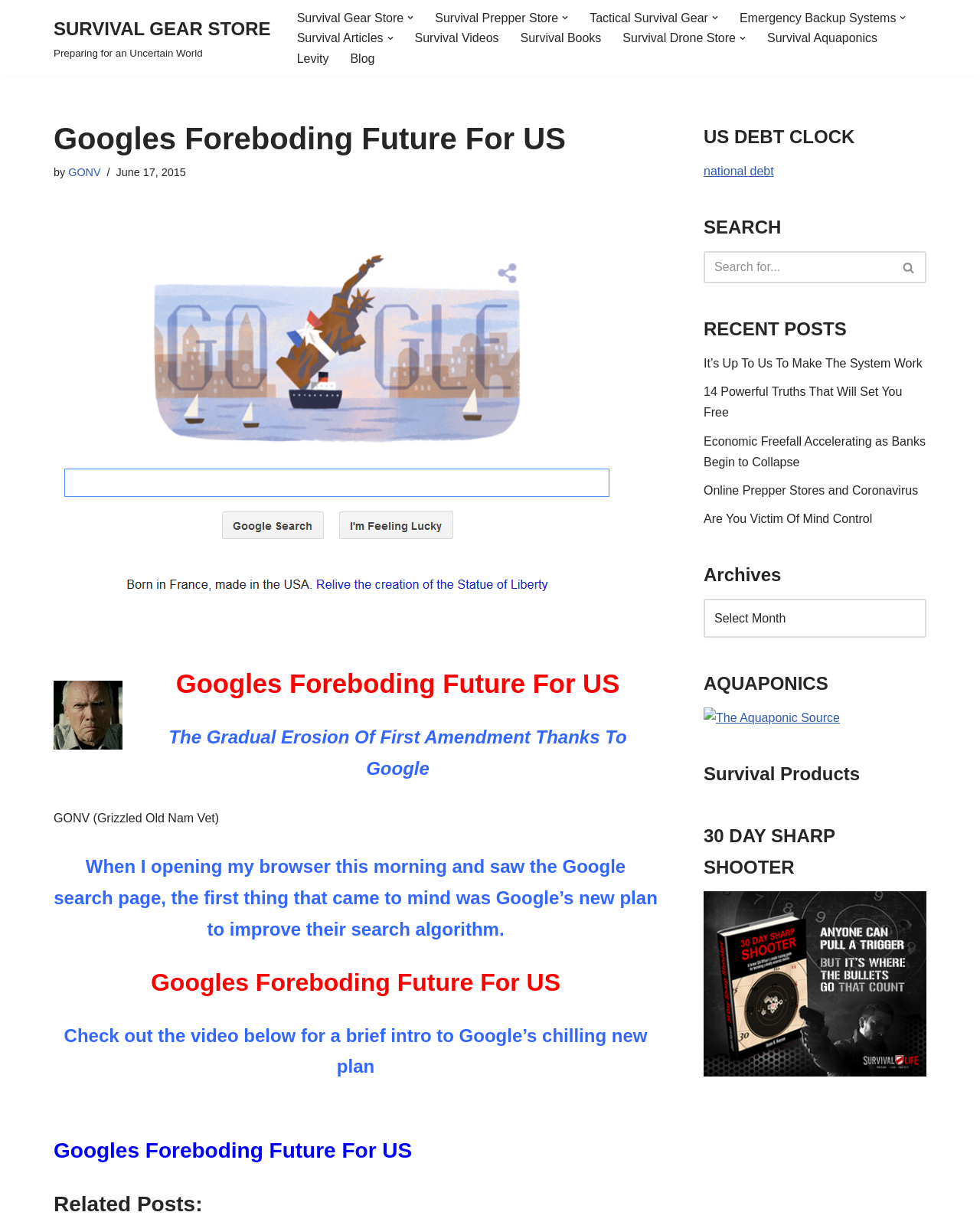Find the headline of the webpage and generate its text content.

Googles Foreboding Future For US